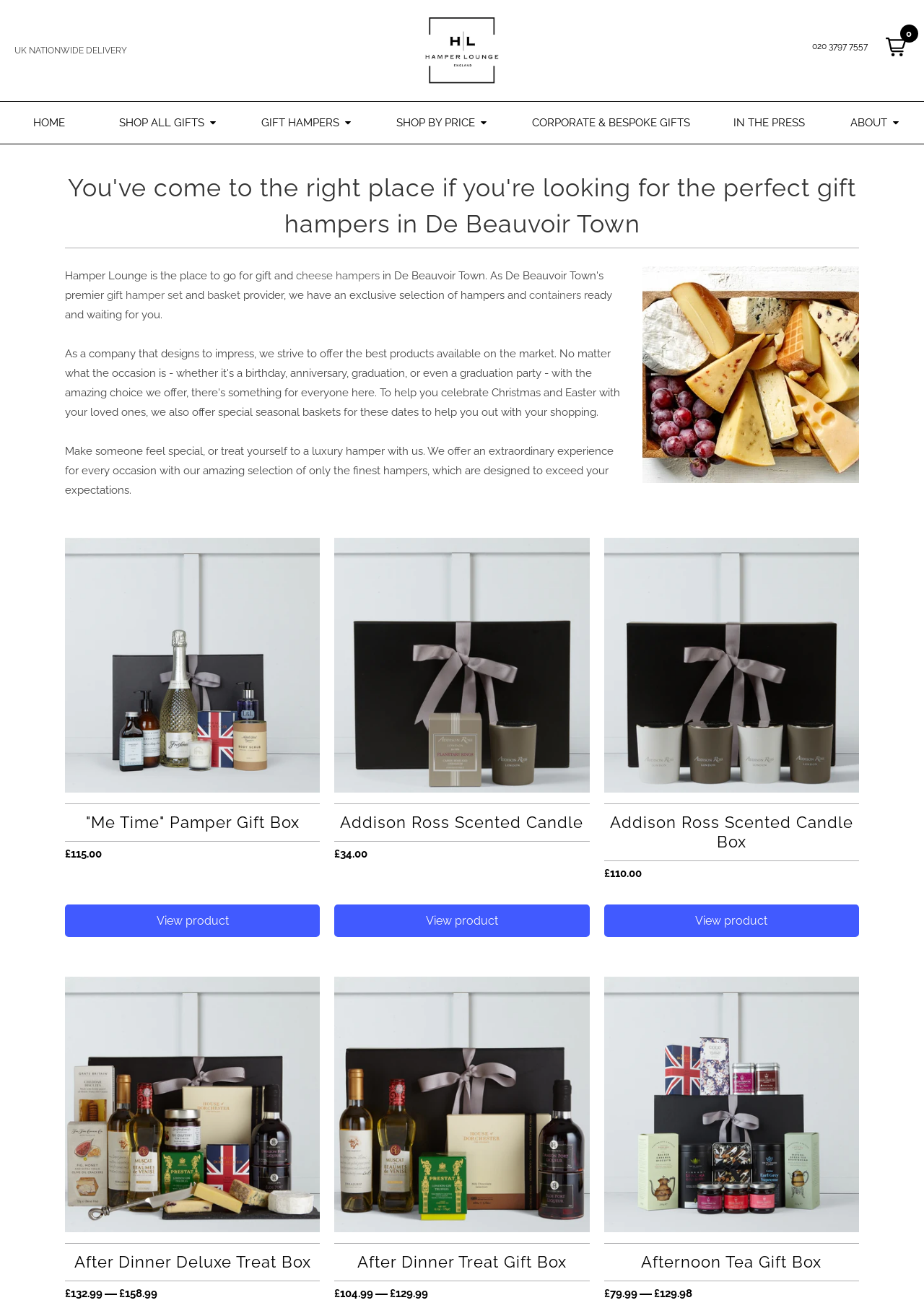What type of products are sold on this website? Using the information from the screenshot, answer with a single word or phrase.

Gift hampers